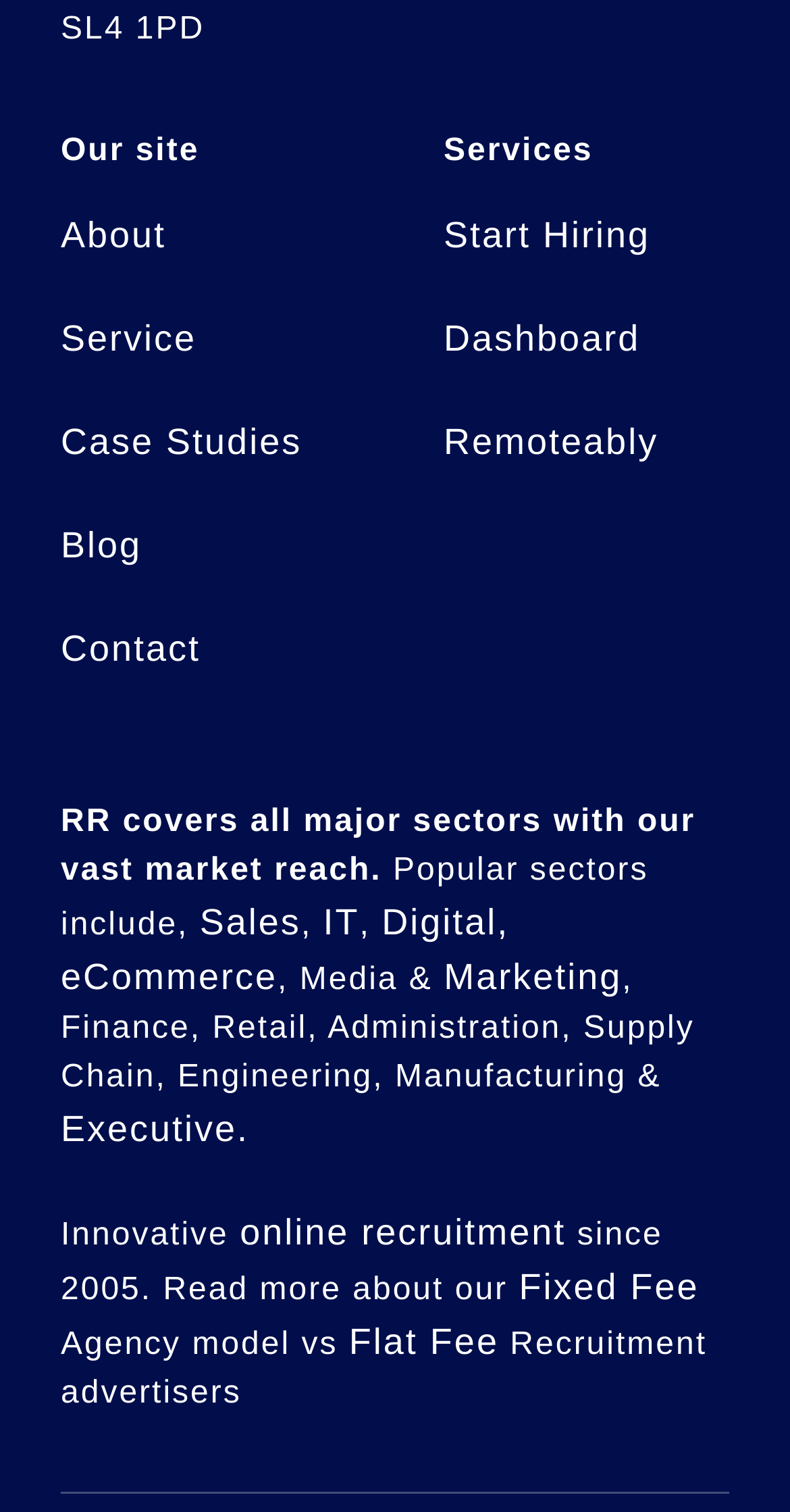Specify the bounding box coordinates of the element's region that should be clicked to achieve the following instruction: "Read about ADESS AG's presentation of the ADESS-03 EVO LMP3 sports car". The bounding box coordinates consist of four float numbers between 0 and 1, in the format [left, top, right, bottom].

None